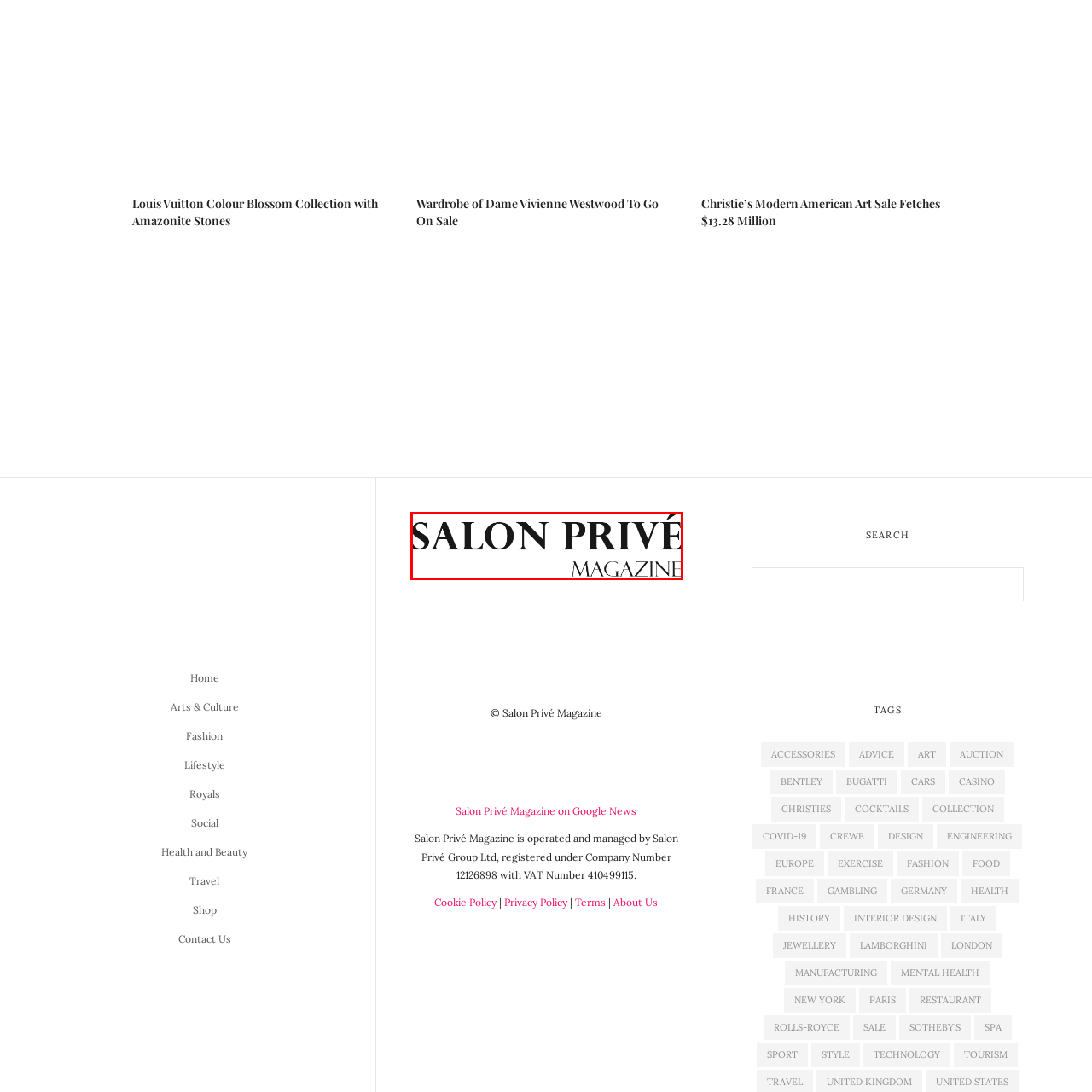Please scrutinize the image marked by the red boundary and answer the question that follows with a detailed explanation, using the image as evidence: 
What is the purpose of the logo in the image?

The logo is positioned prominently, serving as a visual anchor for readers seeking the latest in opulence and culture, providing a clear identity for the magazine and its focus on luxury lifestyle.